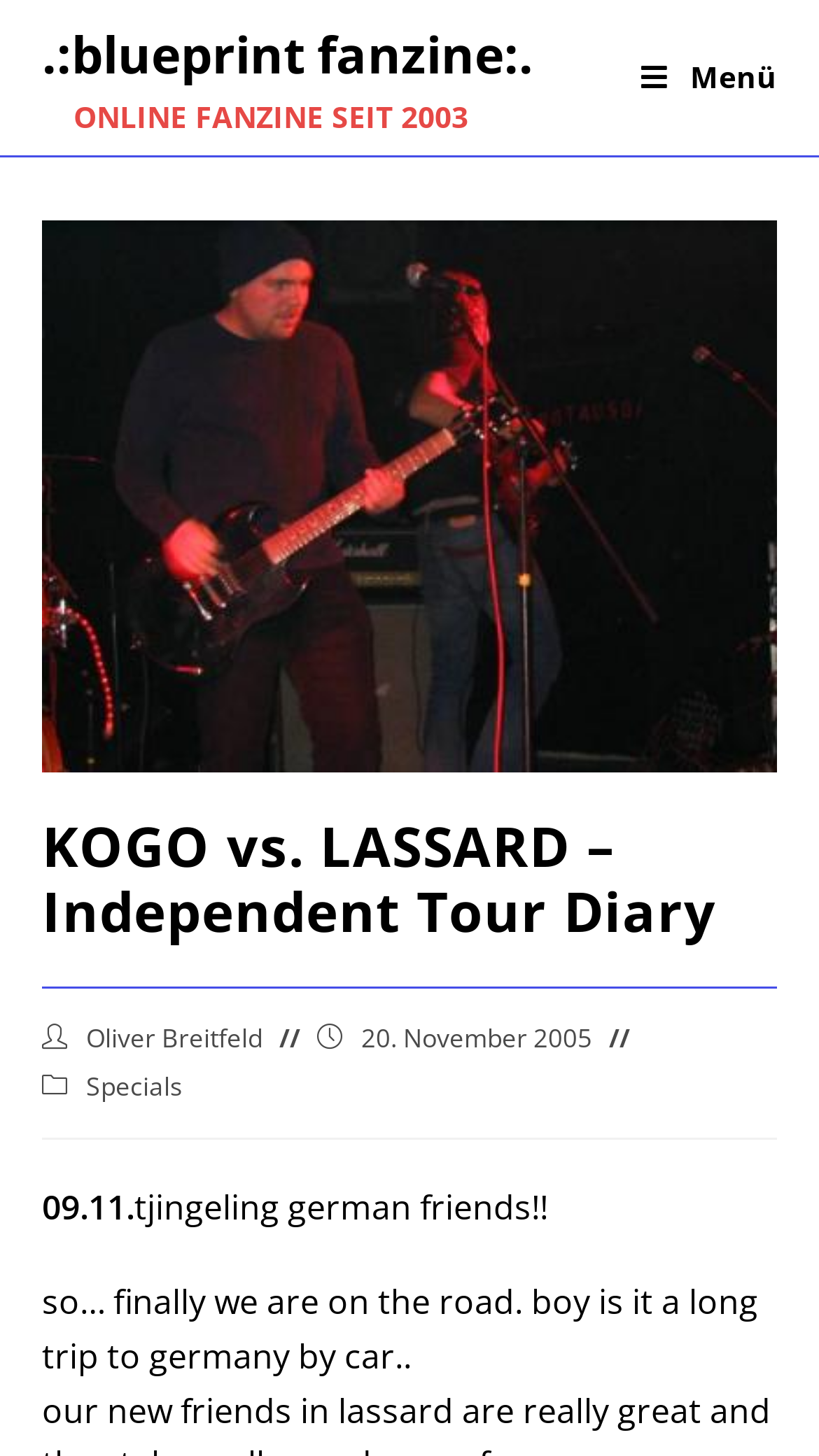Determine the heading of the webpage and extract its text content.

KOGO vs. LASSARD – Independent Tour Diary